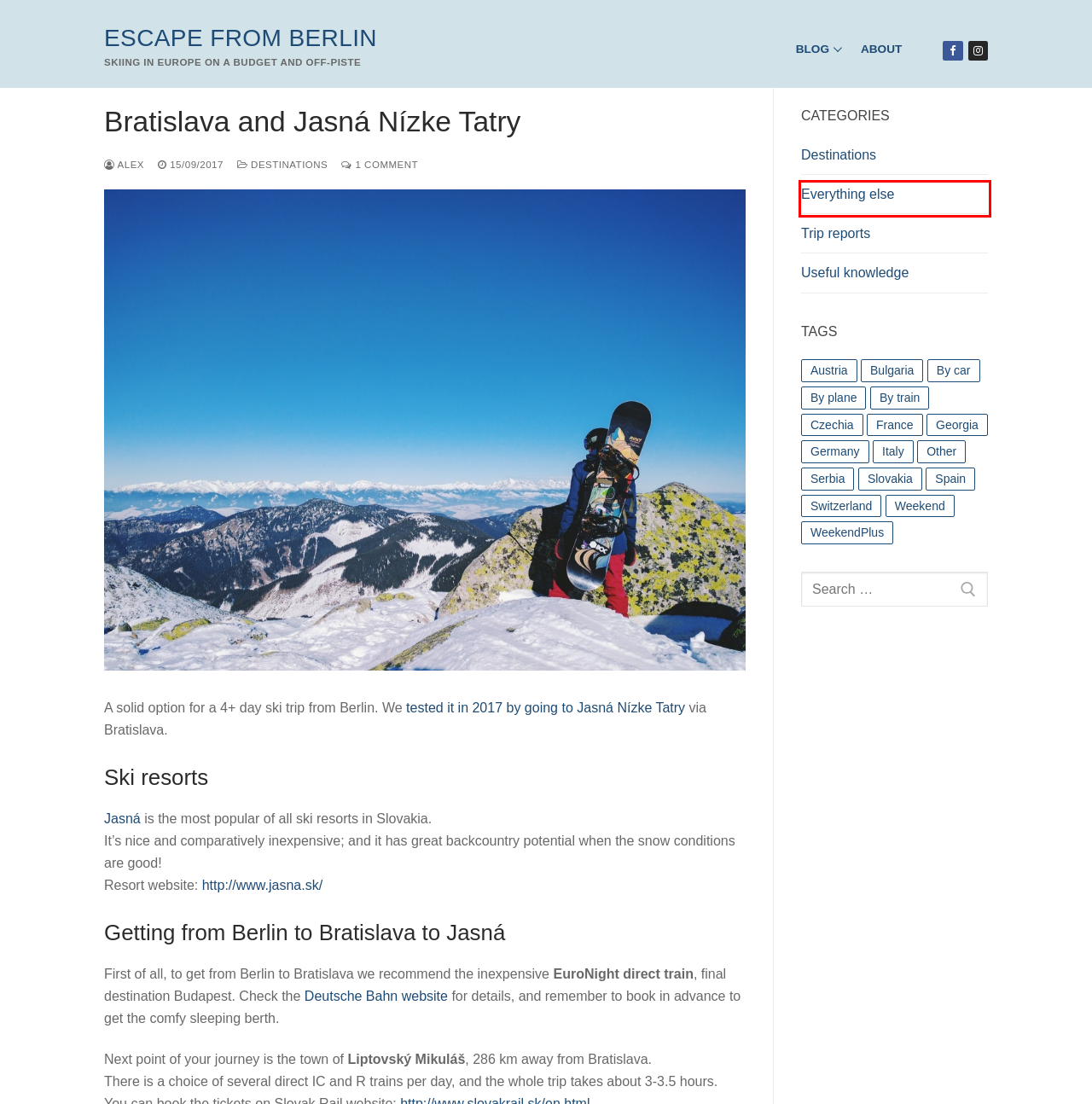You are provided with a screenshot of a webpage containing a red rectangle bounding box. Identify the webpage description that best matches the new webpage after the element in the bounding box is clicked. Here are the potential descriptions:
A. By car Archives - Escape from Berlin
B. Germany Archives - Escape from Berlin
C. By plane Archives - Escape from Berlin
D. All Posts - Escape from Berlin
E. Useful knowledge Archives - Escape from Berlin
F. France Archives - Escape from Berlin
G. Czechia Archives - Escape from Berlin
H. Everything else Archives - Escape from Berlin

H